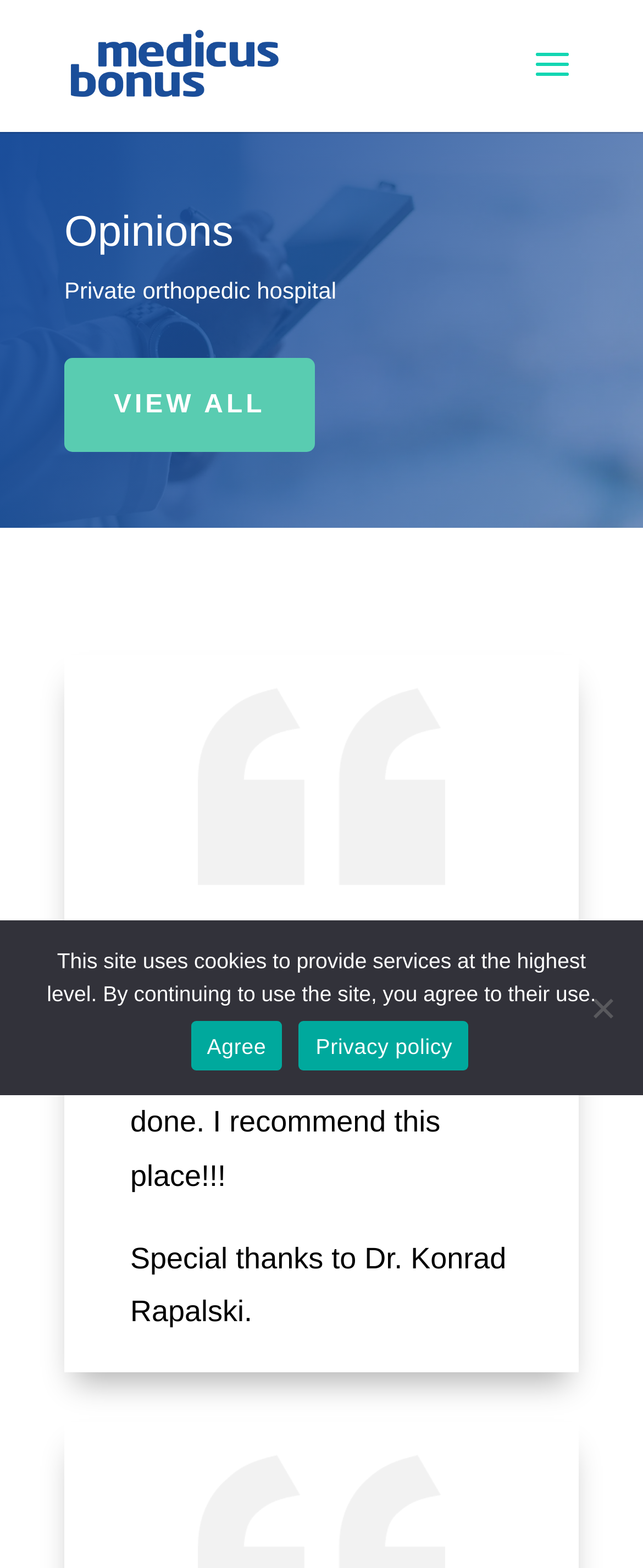Look at the image and give a detailed response to the following question: What is the specialty of the hospital?

I found the specialty of the hospital by looking at the StaticText element with the text 'Private orthopedic hospital', which suggests that the hospital specializes in orthopedic care.